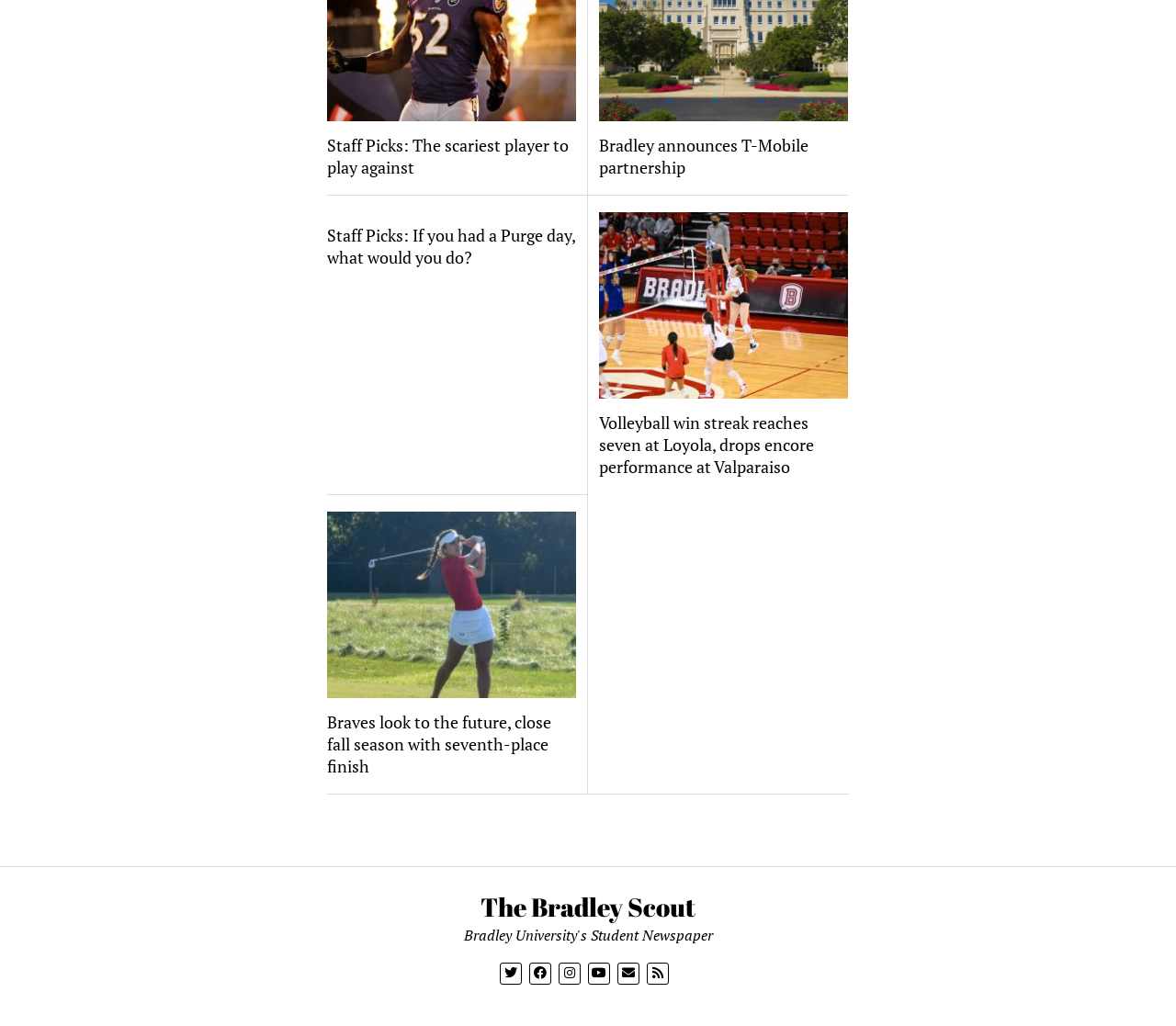What is the title of the first article?
Provide a one-word or short-phrase answer based on the image.

Staff Picks: The scariest player to play against